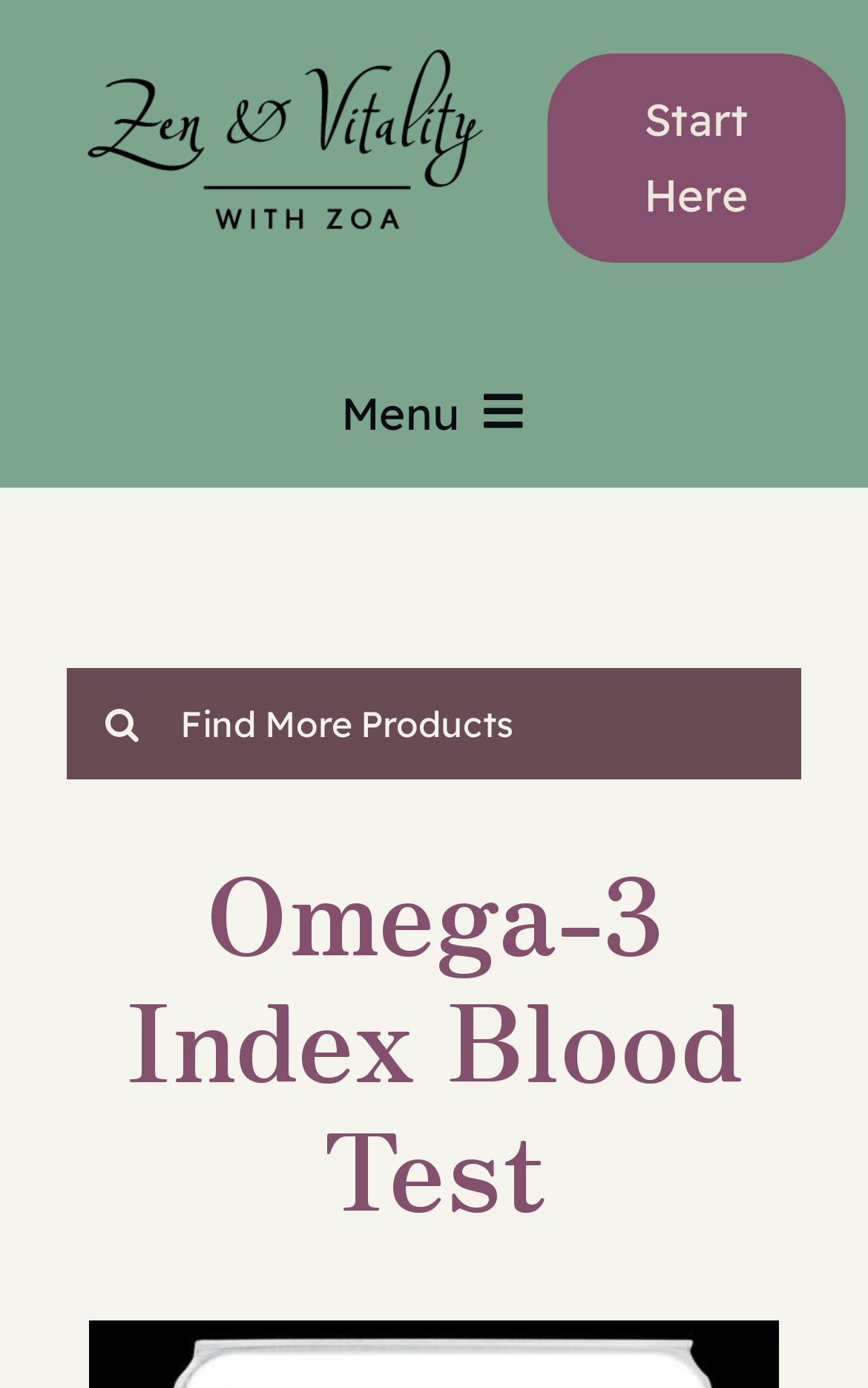Use a single word or phrase to answer the question:
What is the name of the blood test?

Omega-3 Index Blood Test